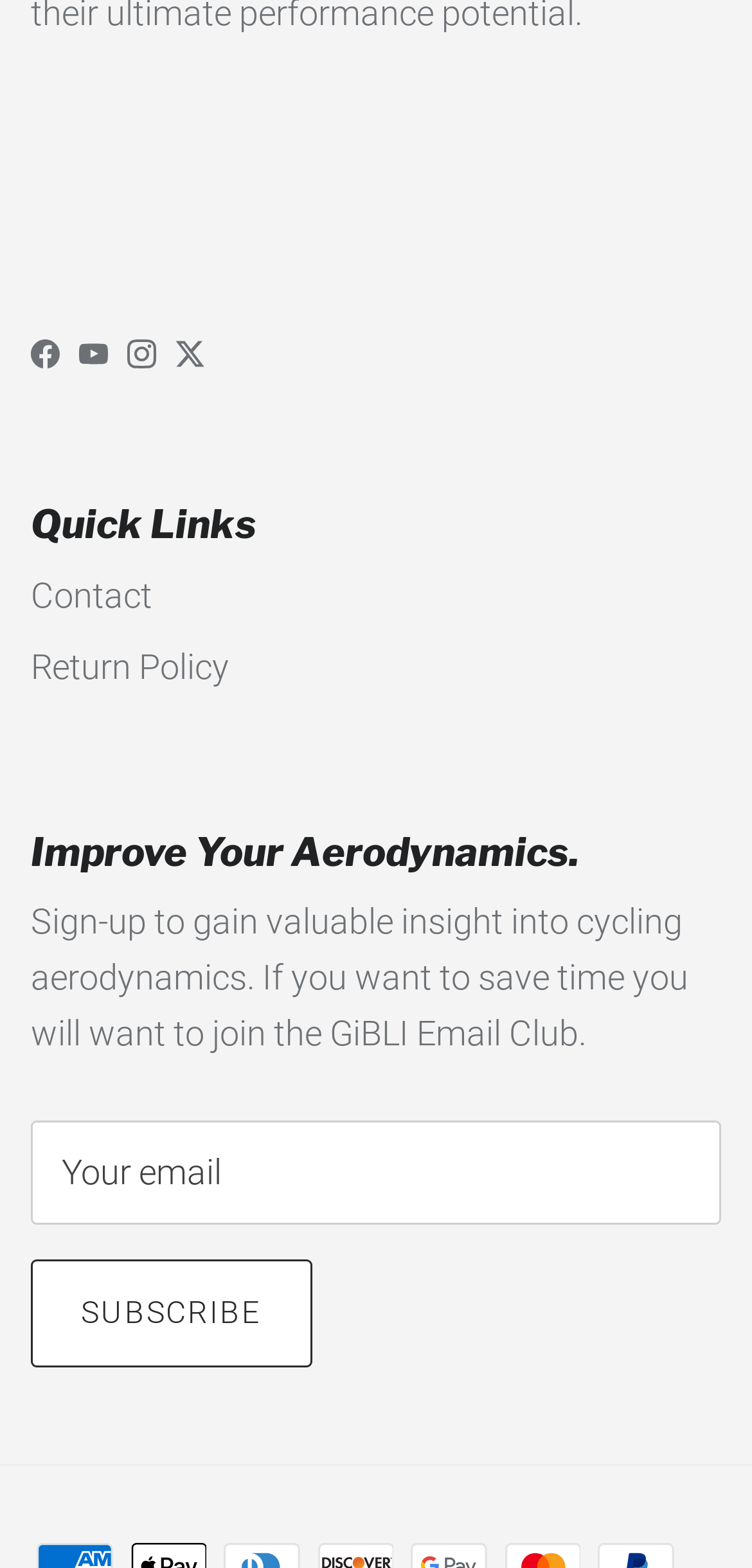Could you indicate the bounding box coordinates of the region to click in order to complete this instruction: "Subscribe".

[0.041, 0.803, 0.414, 0.873]